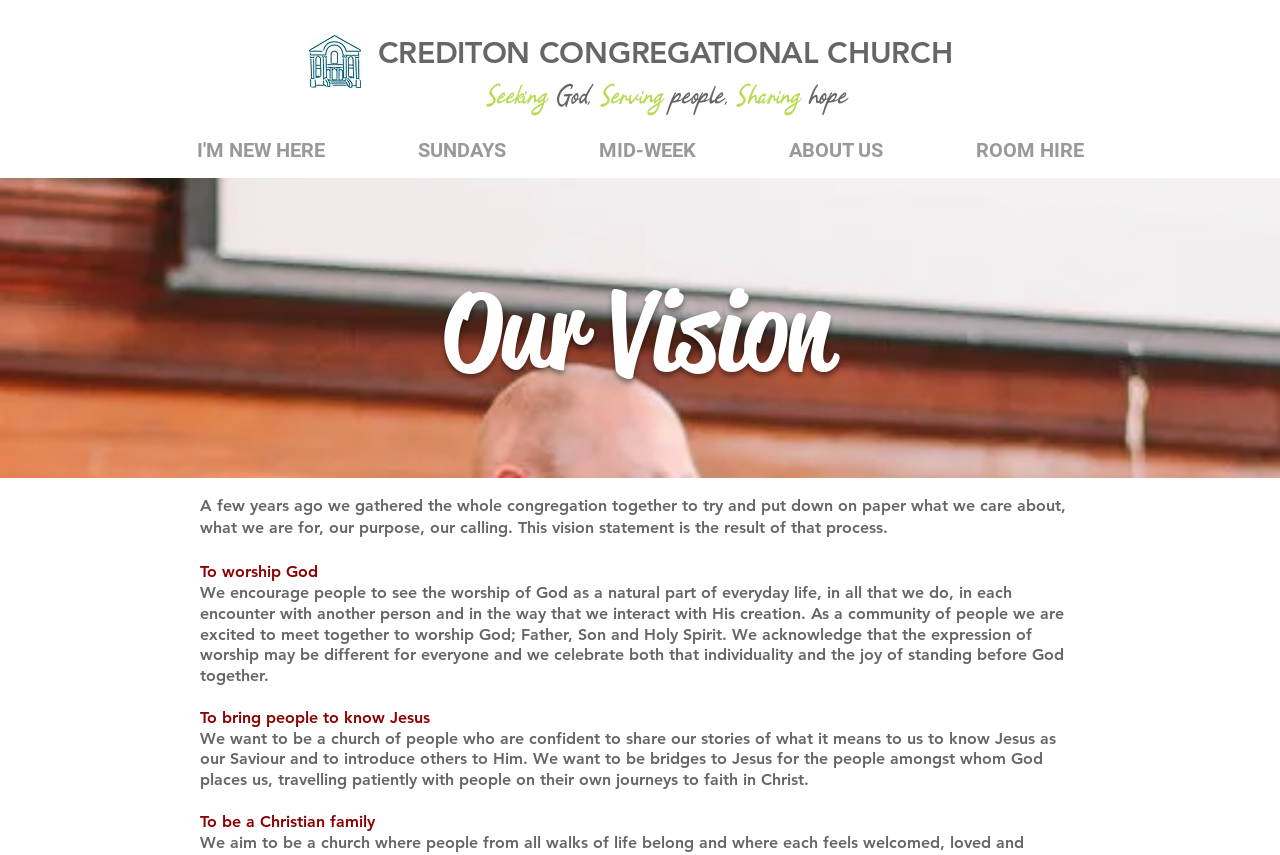What is the name of the church?
Based on the content of the image, thoroughly explain and answer the question.

The name of the church can be found in the heading element with the text 'CREDITON CONGREGATIONAL CHURCH' which is located at the top of the webpage.